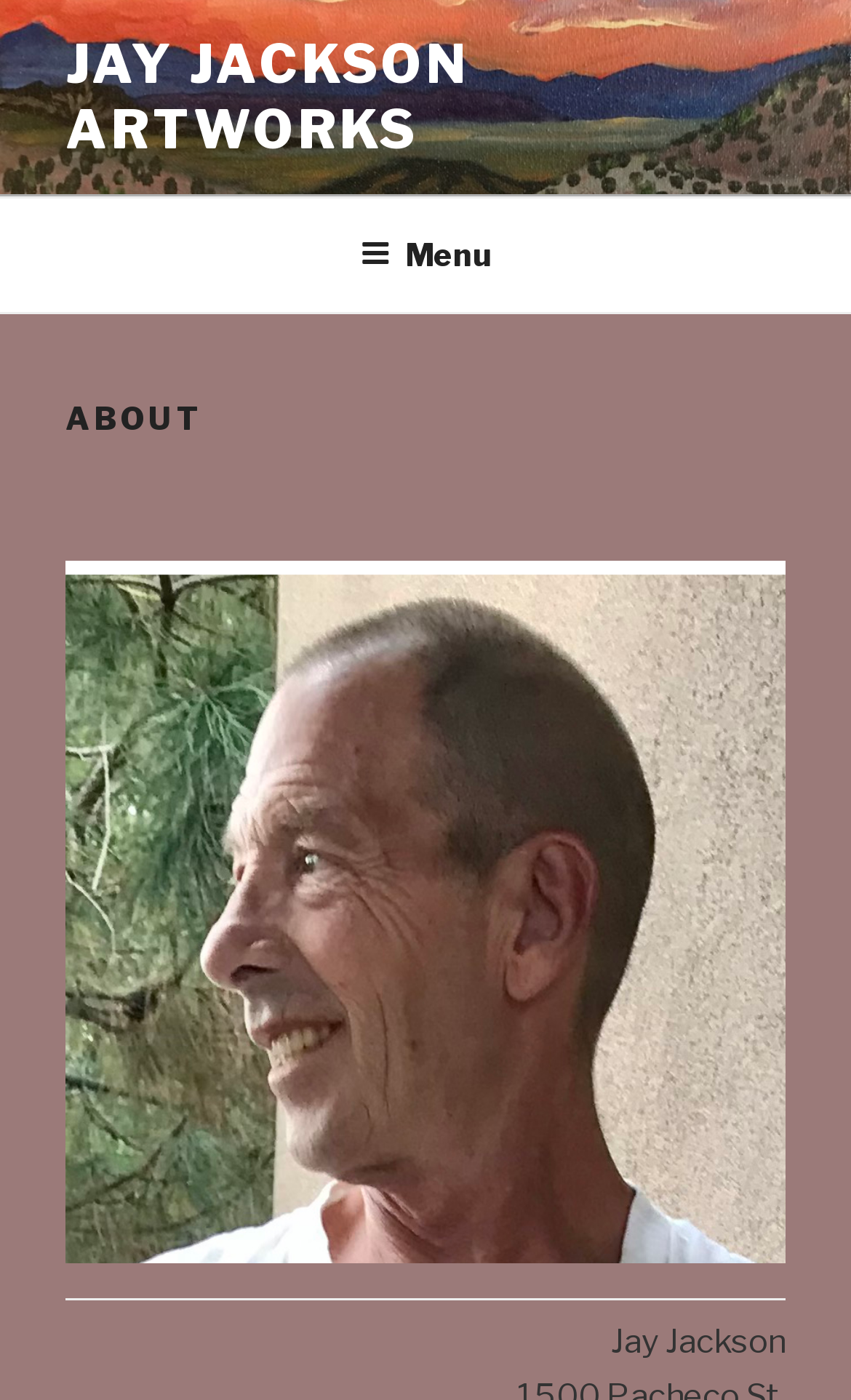Is the menu expanded?
Give a detailed explanation using the information visible in the image.

The button element with the text 'Menu' has an attribute 'expanded' set to 'False', indicating that the menu is not expanded.